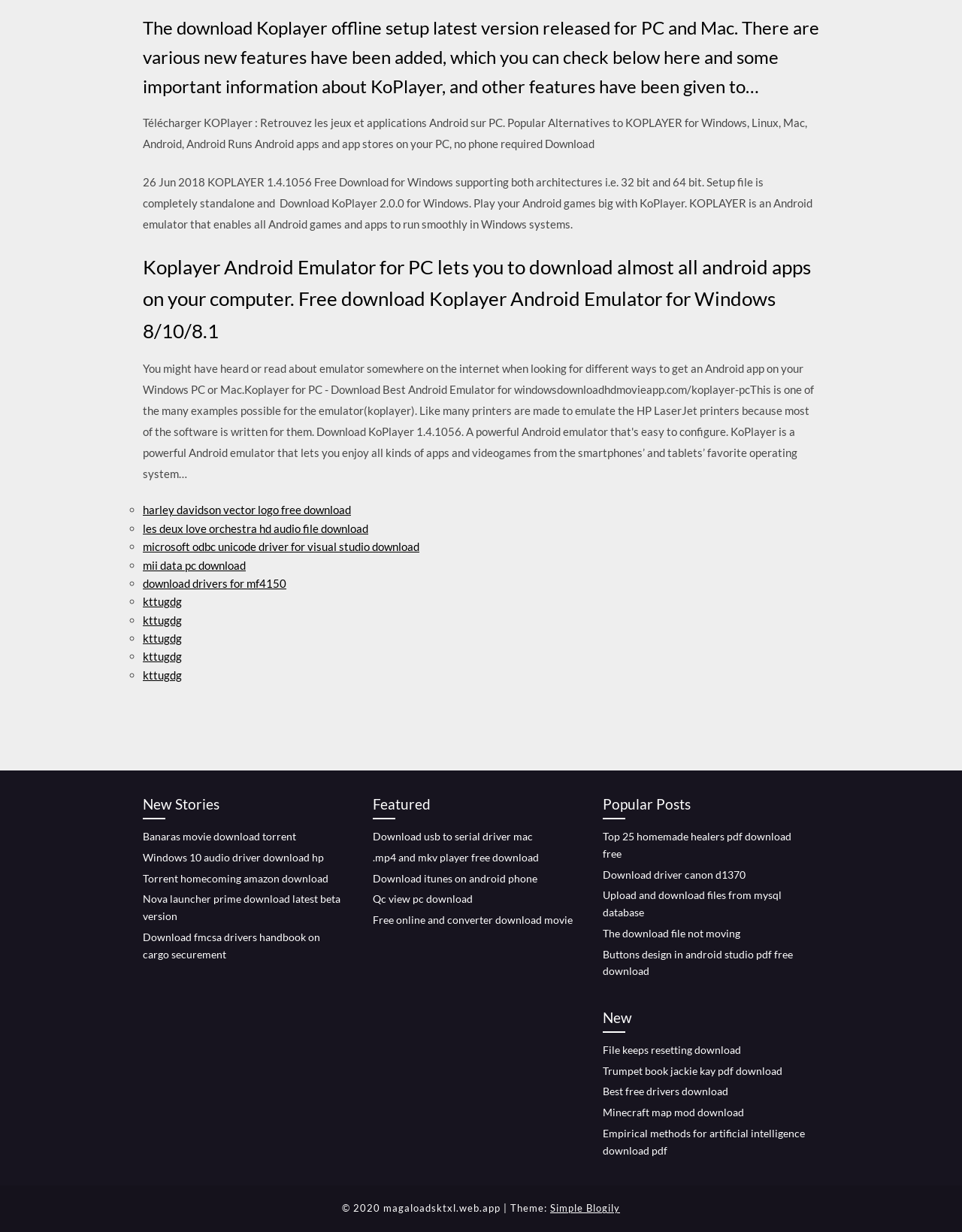What is KoPlayer?
Please use the image to provide a one-word or short phrase answer.

Android emulator